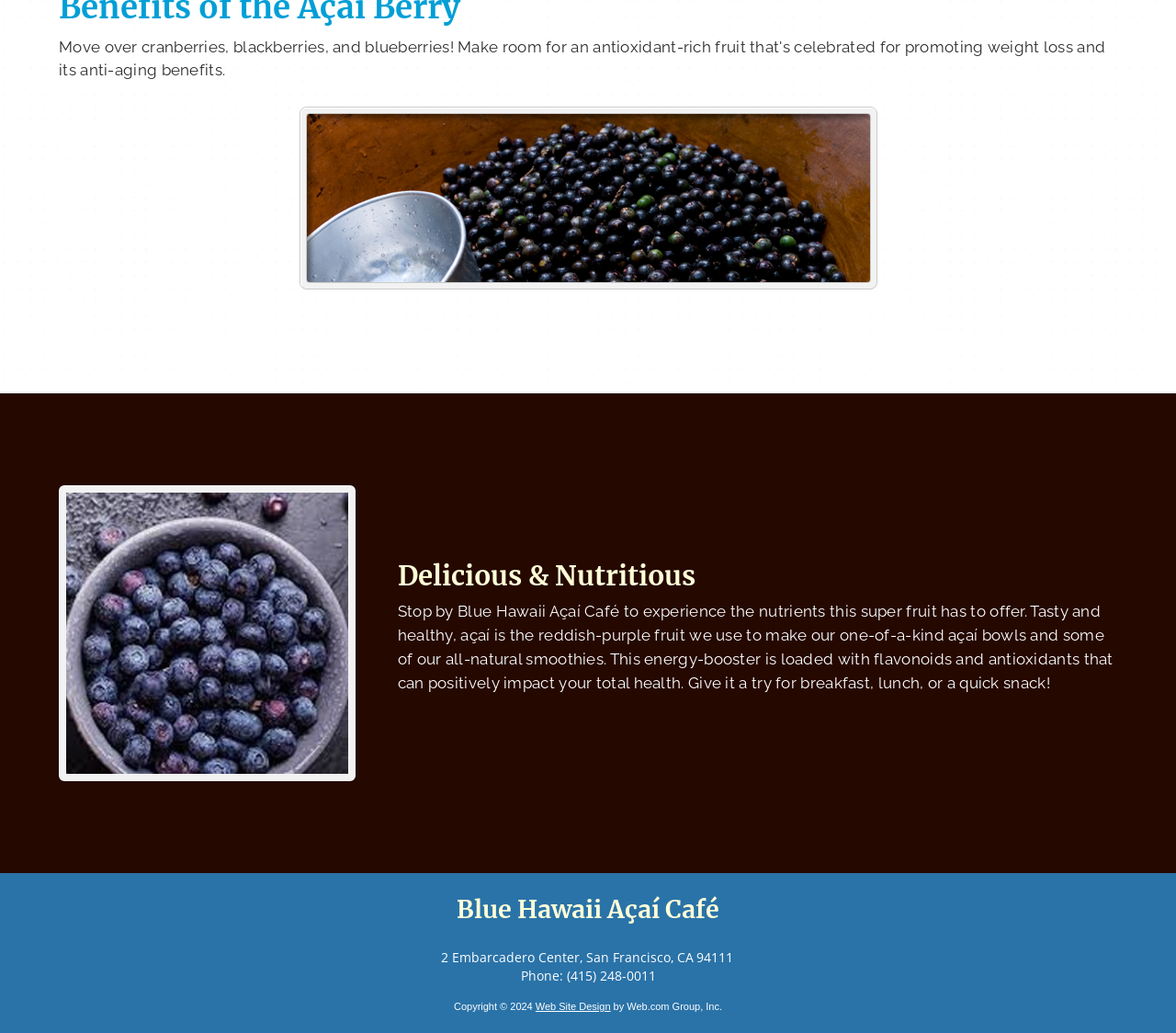Find the bounding box coordinates for the HTML element described in this sentence: "Web Site Design". Provide the coordinates as four float numbers between 0 and 1, in the format [left, top, right, bottom].

[0.455, 0.969, 0.519, 0.98]